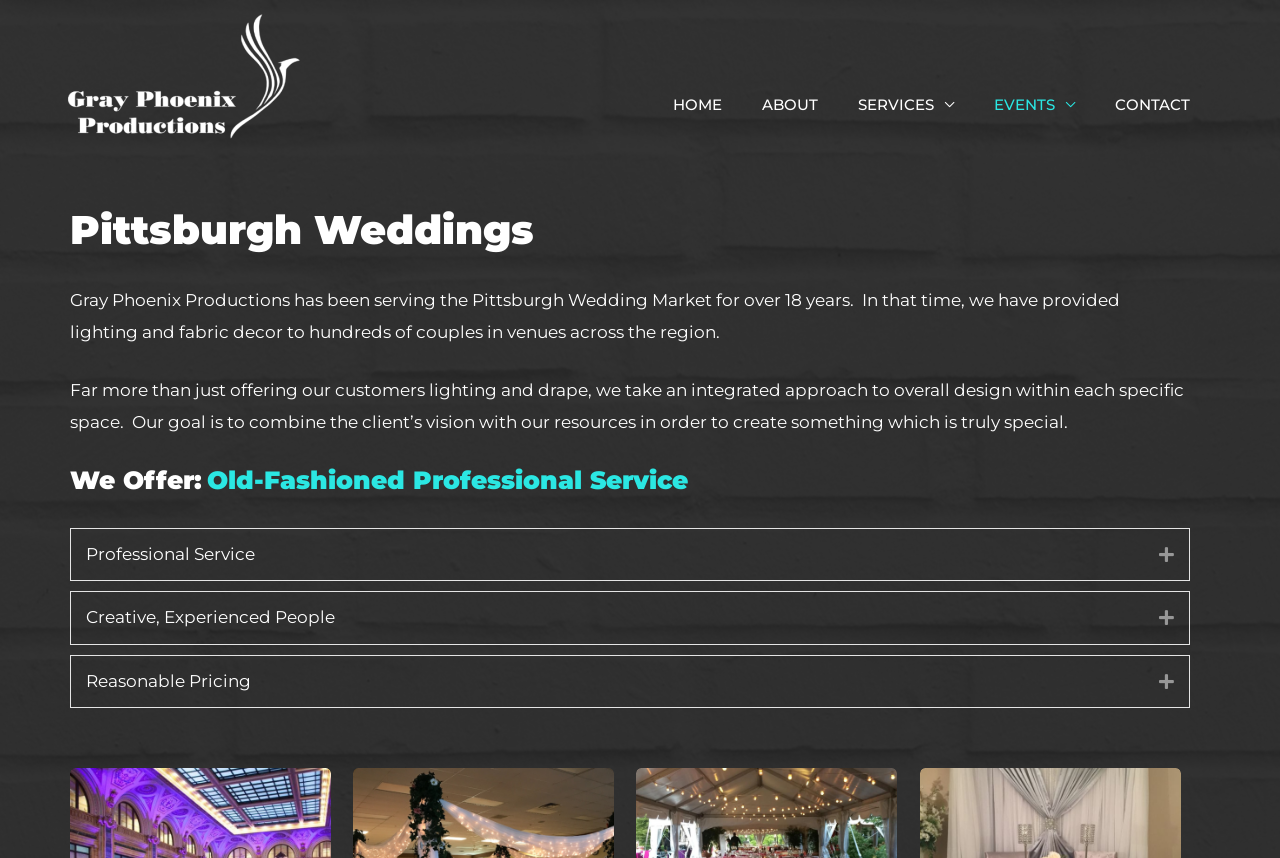How many links are in the navigation menu?
Please provide a single word or phrase based on the screenshot.

5